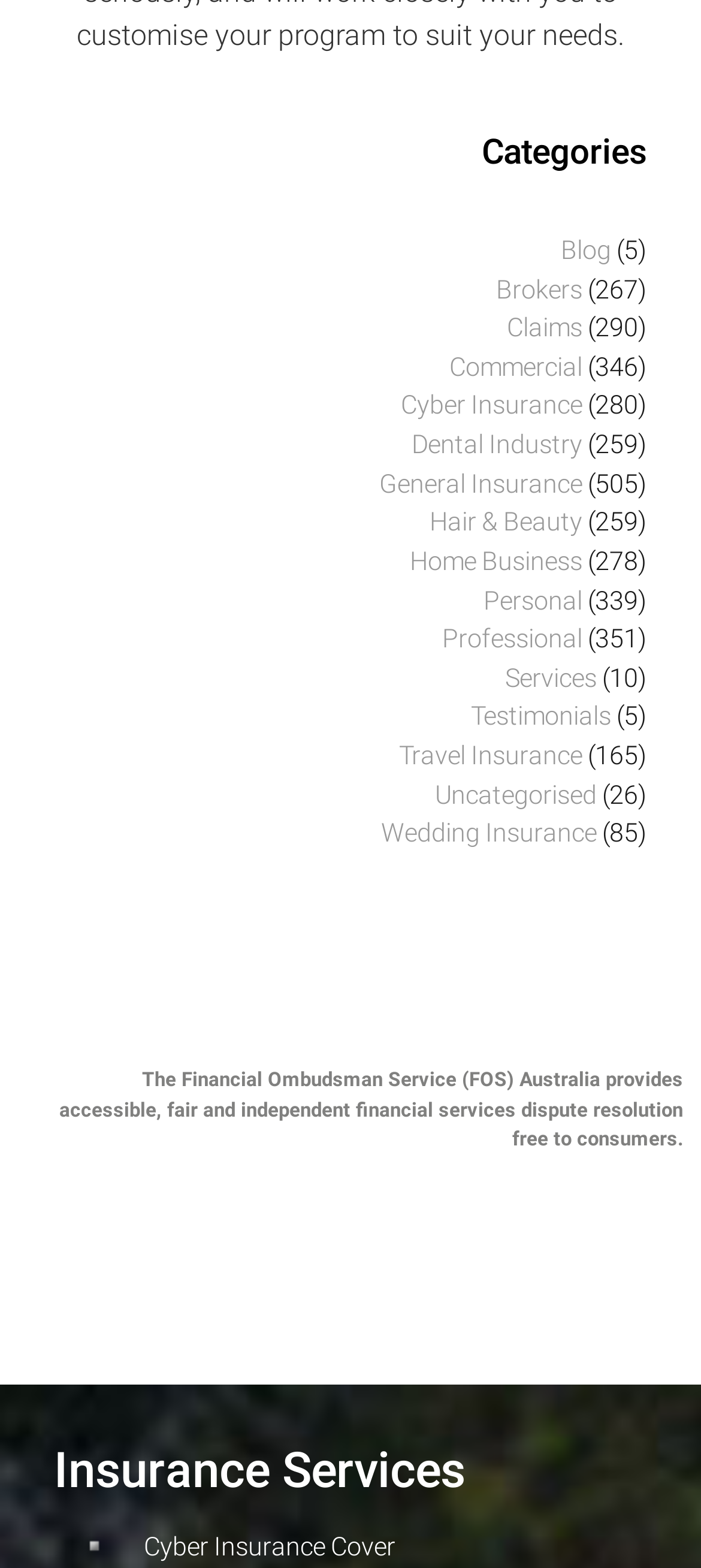How many categories are listed?
Please provide a comprehensive and detailed answer to the question.

I counted the number of links under the 'Categories' heading, and there are 20 links, each representing a category.